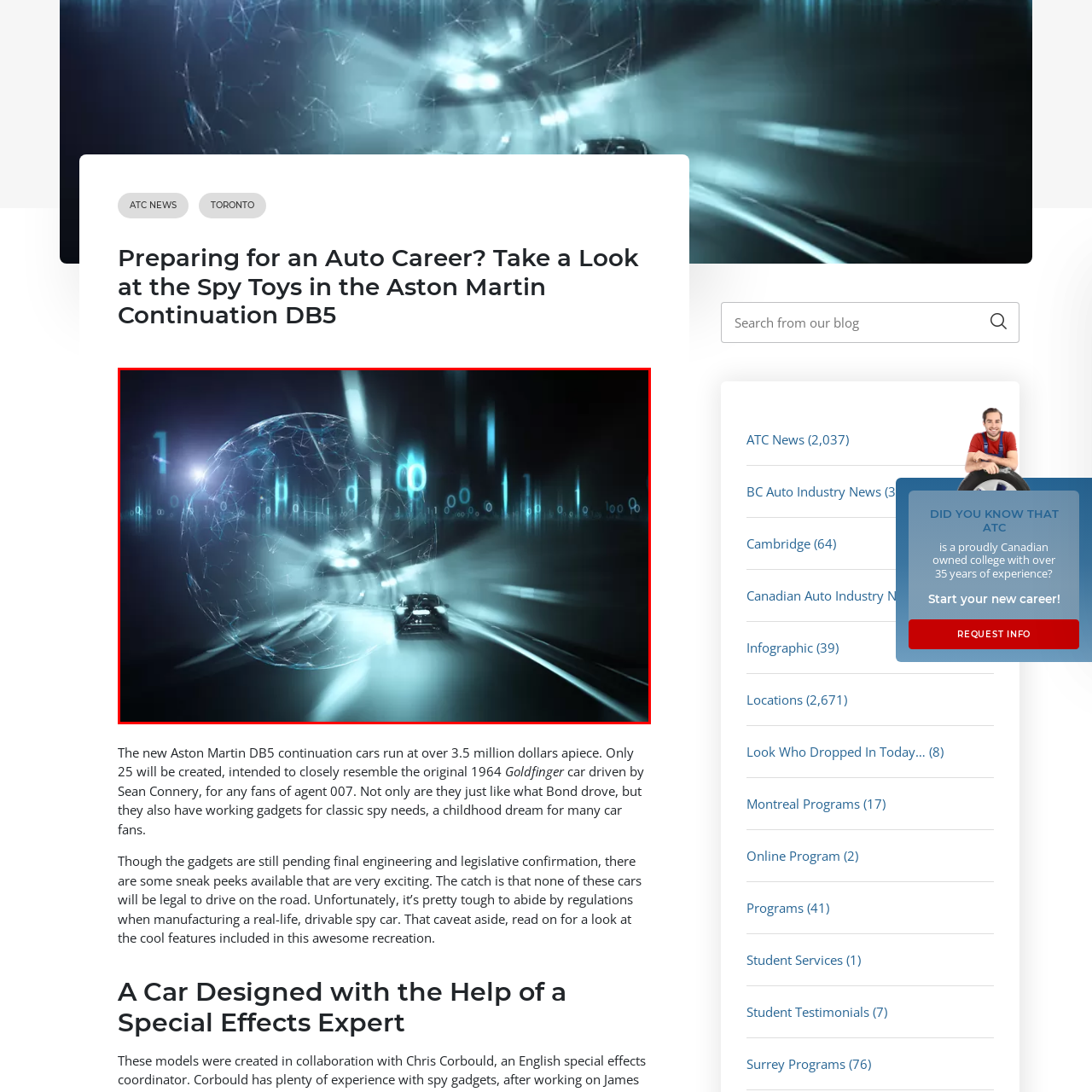What color is the ethereal light in the image?
Focus on the image section enclosed by the red bounding box and answer the question thoroughly.

The caption specifically mentions the ethereal blue light, which contributes to the atmosphere of excitement and progress in the automotive industry, making it a distinctive feature of the image.